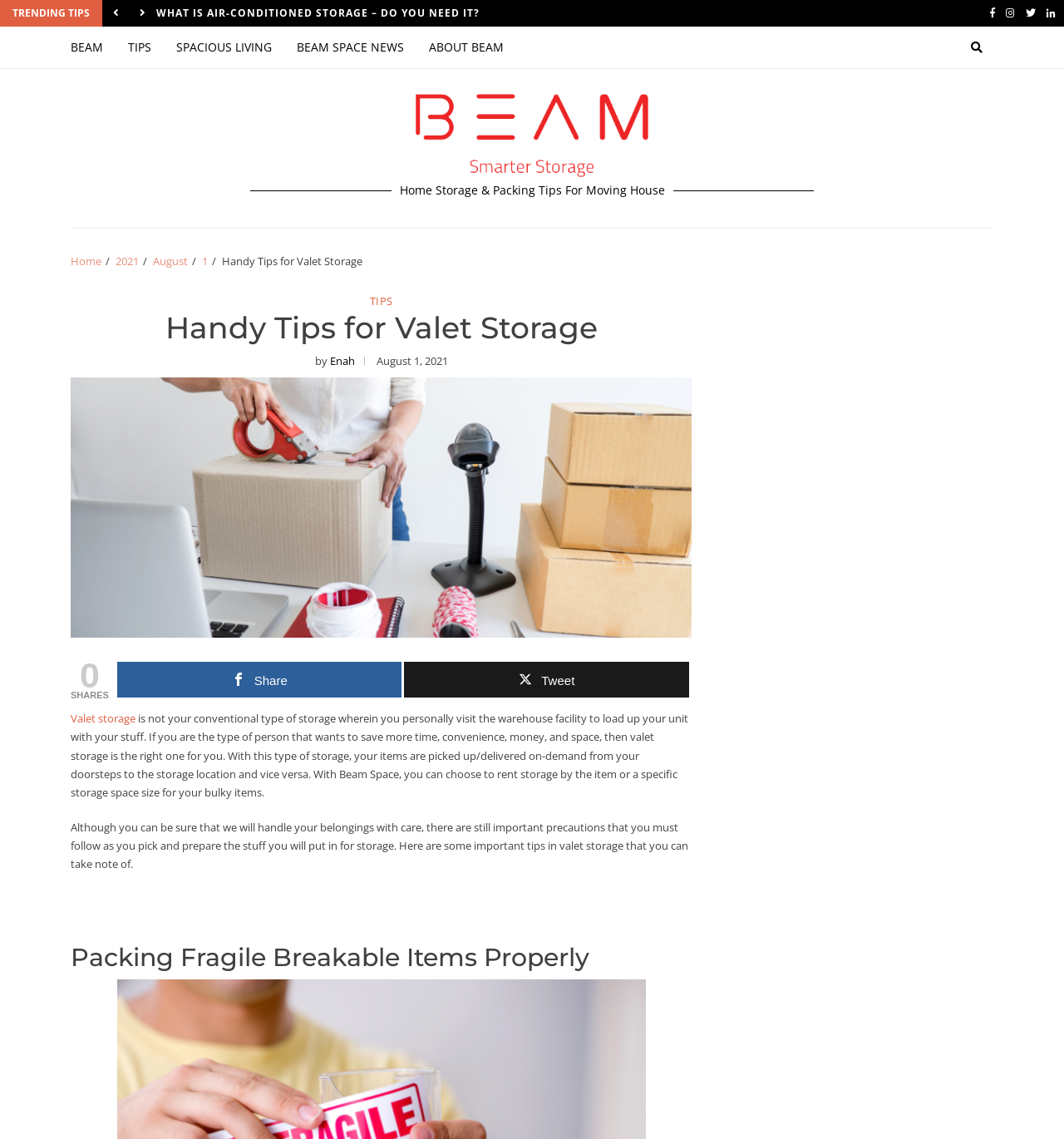Specify the bounding box coordinates of the element's region that should be clicked to achieve the following instruction: "Share on Twitter". The bounding box coordinates consist of four float numbers between 0 and 1, in the format [left, top, right, bottom].

[0.38, 0.581, 0.648, 0.613]